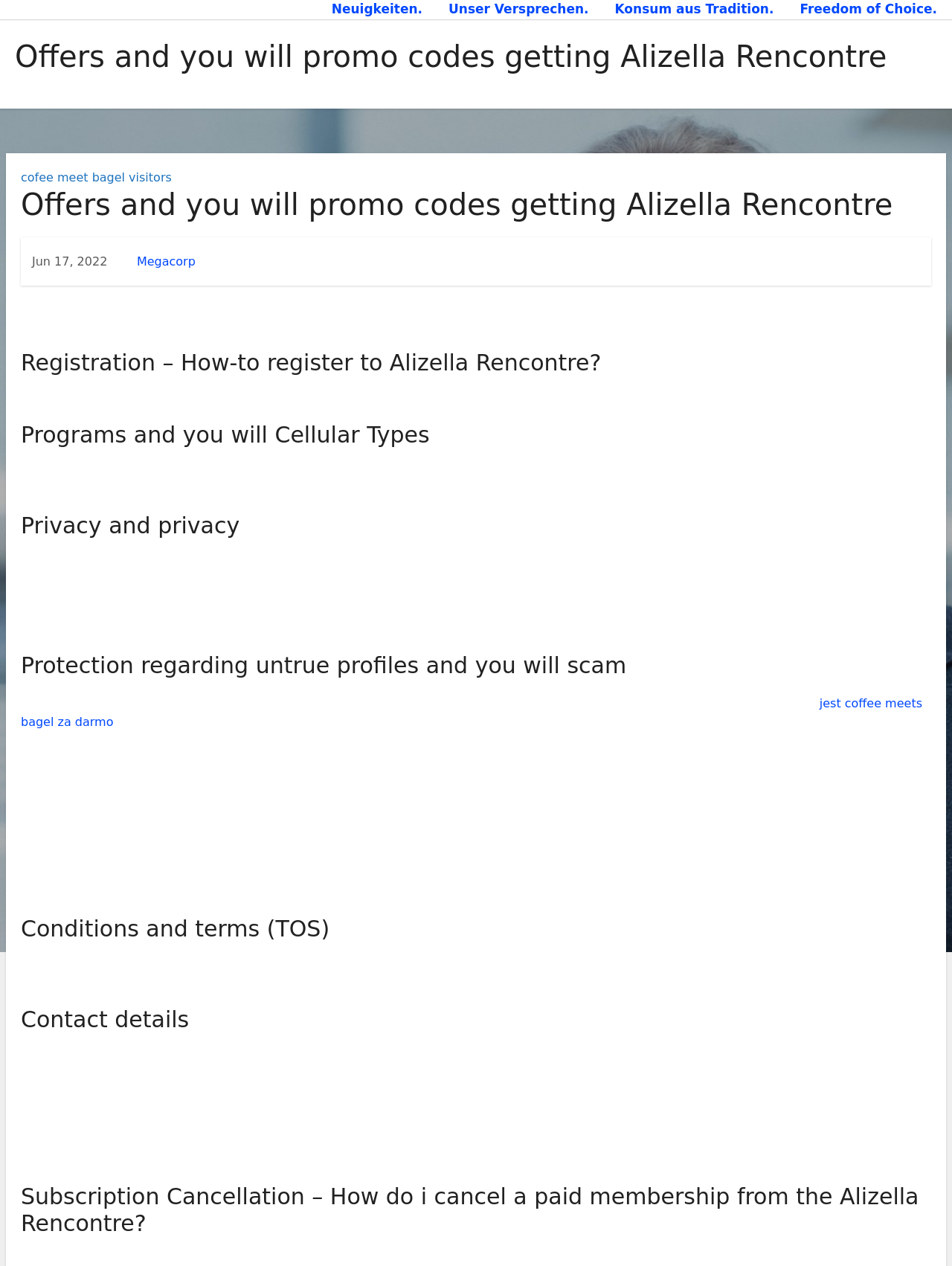Please locate and retrieve the main header text of the webpage.

Offers and you will promo codes getting Alizella Rencontre